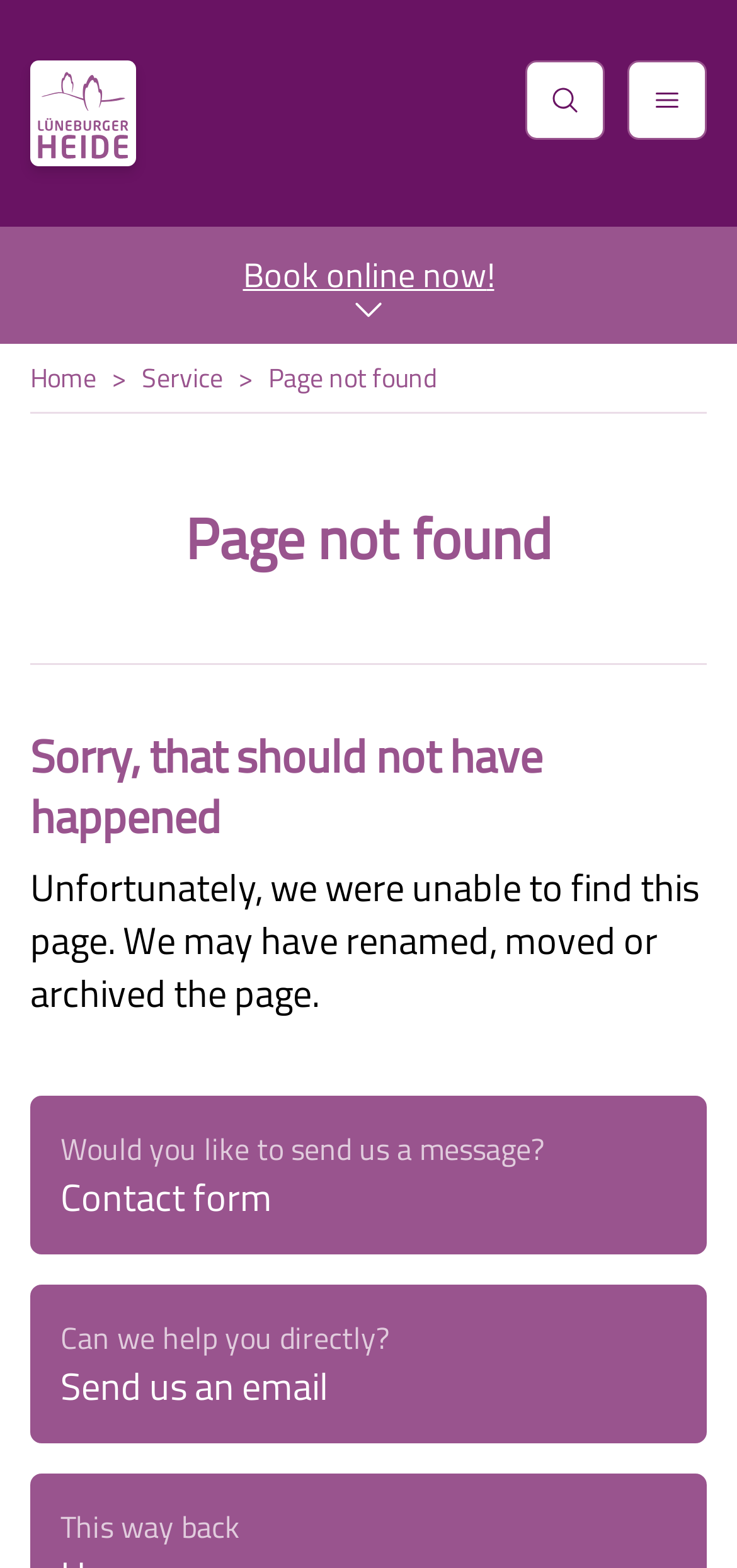From the webpage screenshot, identify the region described by Cities. Provide the bounding box coordinates as (top-left x, top-left y, bottom-right x, bottom-right y), with each value being a floating point number between 0 and 1.

[0.0, 0.726, 1.0, 0.79]